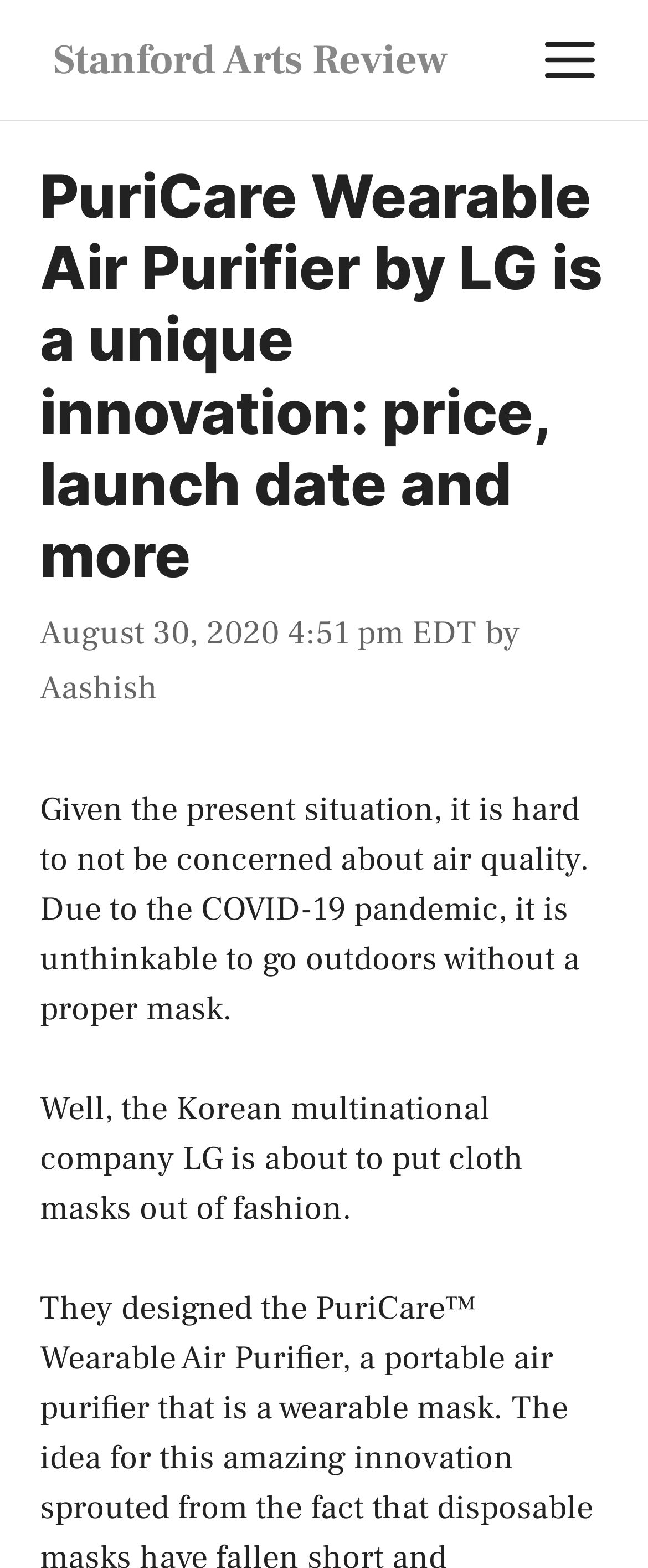What is the topic of the article?
Could you answer the question with a detailed and thorough explanation?

I inferred the topic of the article by reading the static text, which mentions 'air quality' and 'masks' in the context of the COVID-19 pandemic.